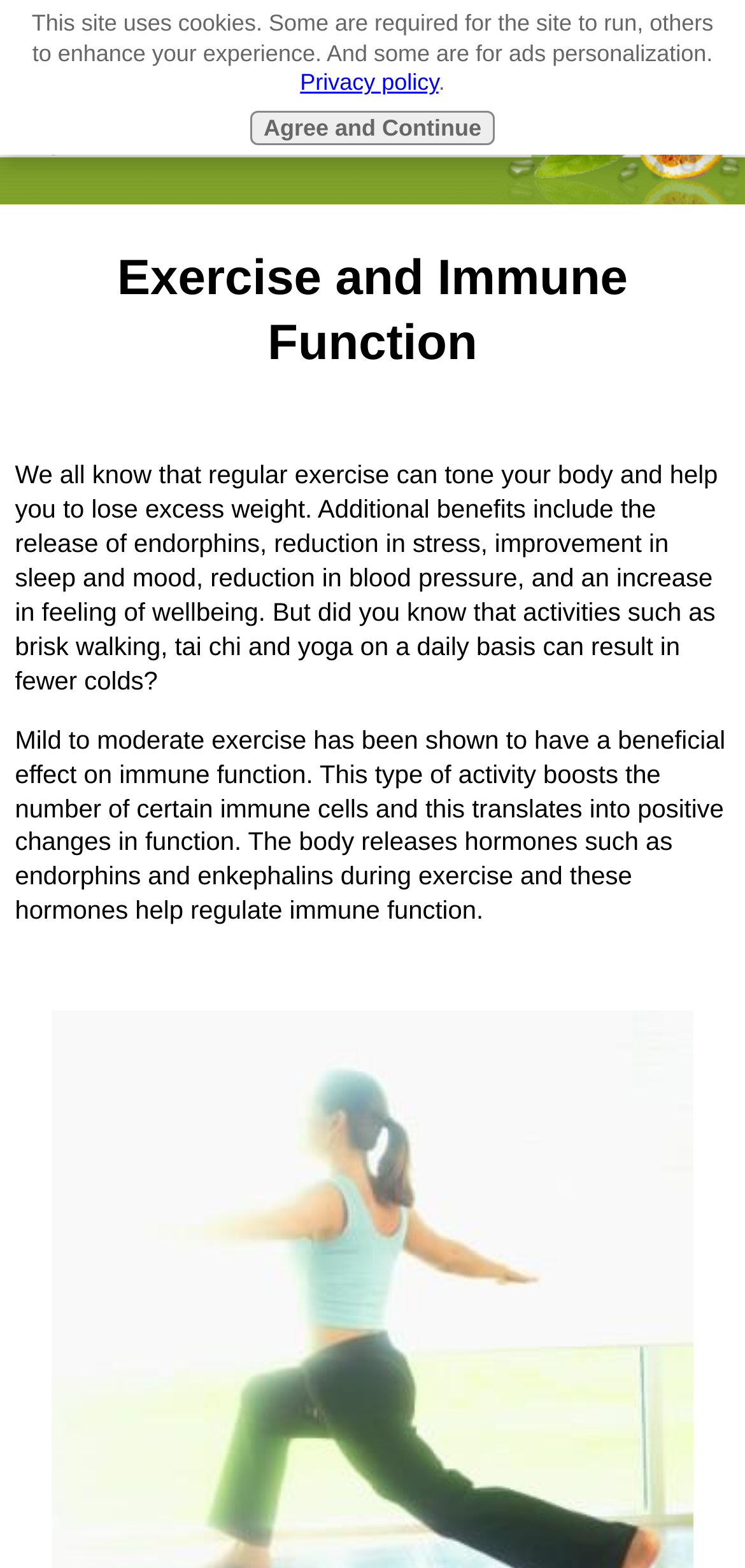Illustrate the webpage's structure and main components comprehensively.

The webpage is about the relationship between exercise and immune function. At the top, there are two buttons, "Full Site" and "Navigation", positioned side by side, taking up almost the entire width of the page. Below these buttons, there is a heading that reads "Exercise and Immune Function", which spans across the page.

The main content of the page is divided into three paragraphs. The first paragraph explains the benefits of regular exercise, including toning the body, losing weight, and releasing endorphins. It also mentions that activities like brisk walking, tai chi, and yoga can result in fewer colds. This paragraph is positioned below the heading and takes up about a third of the page's height.

The second paragraph discusses the beneficial effect of mild to moderate exercise on immune function, including the boost in immune cells and the release of hormones like endorphins and enkephalins. This paragraph is positioned below the first one and is slightly shorter in height.

The third paragraph is a short sentence that continues the discussion on hormones and their role in regulating immune function. It is positioned below the second paragraph and is aligned to the left.

At the very bottom of the page, there is a notice about the site using cookies, with a link to the privacy policy and a button to "Agree and Continue". This section is relatively small and takes up only a fraction of the page's height.